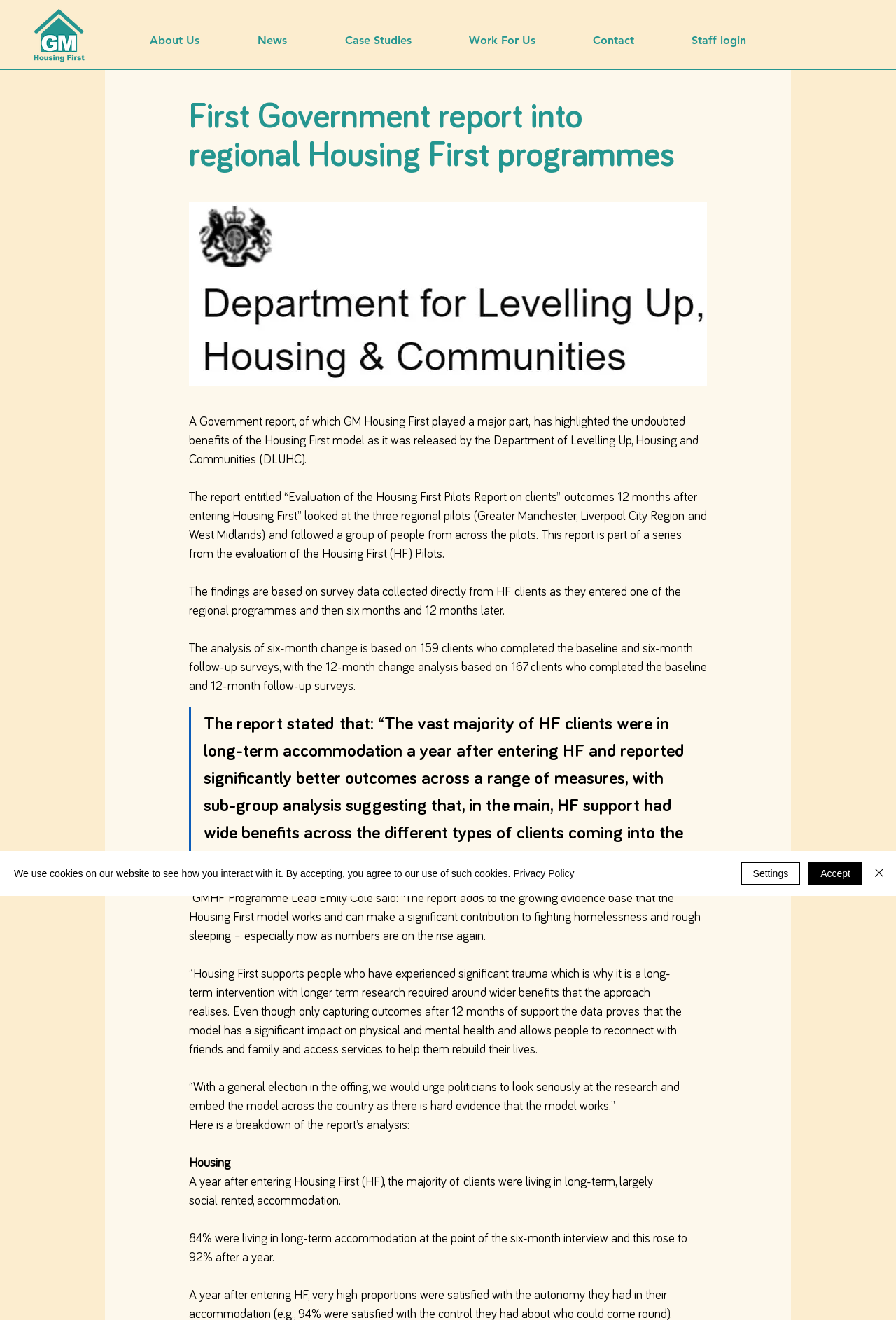What is the name of the department that released the report?
Respond with a short answer, either a single word or a phrase, based on the image.

Department of Levelling Up, Housing and Communities